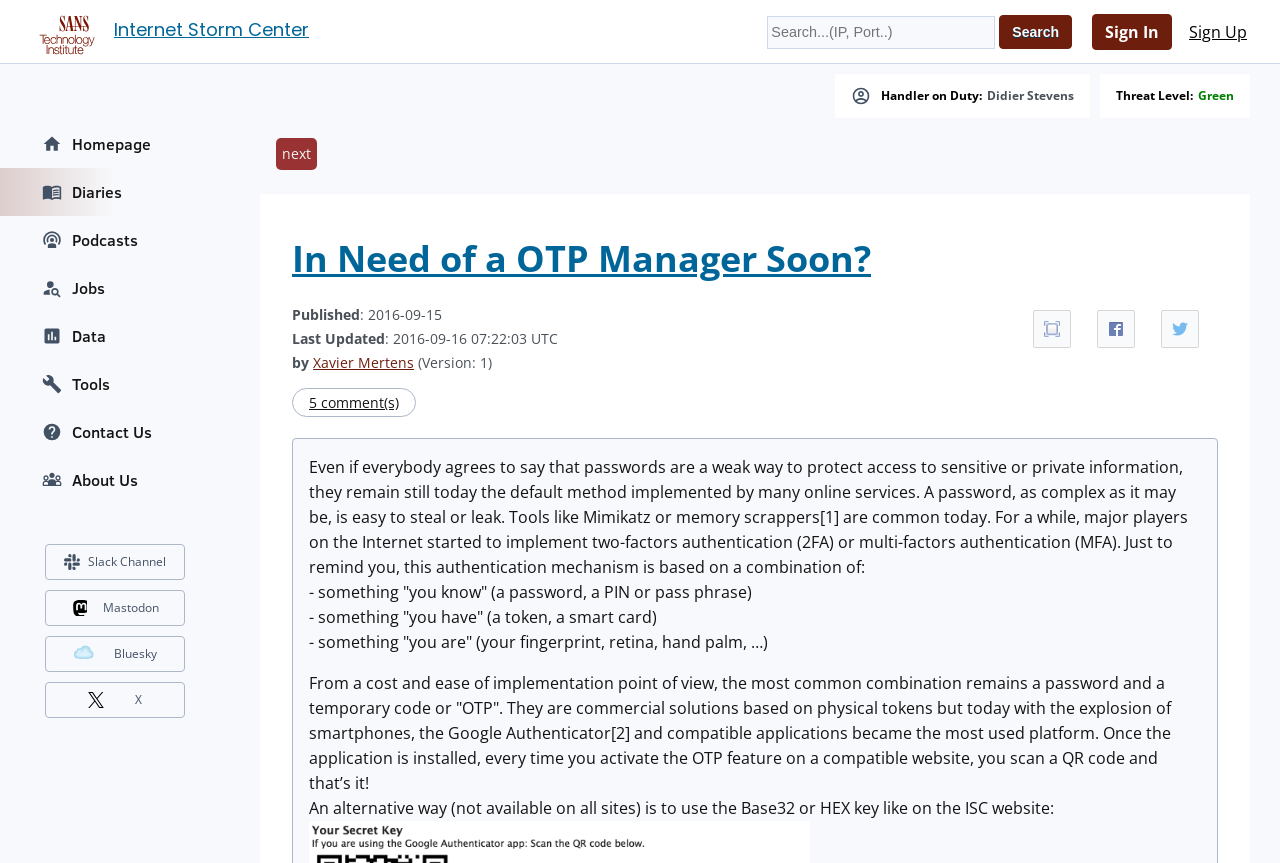Answer the following inquiry with a single word or phrase:
Who is the handler on duty?

Didier Stevens